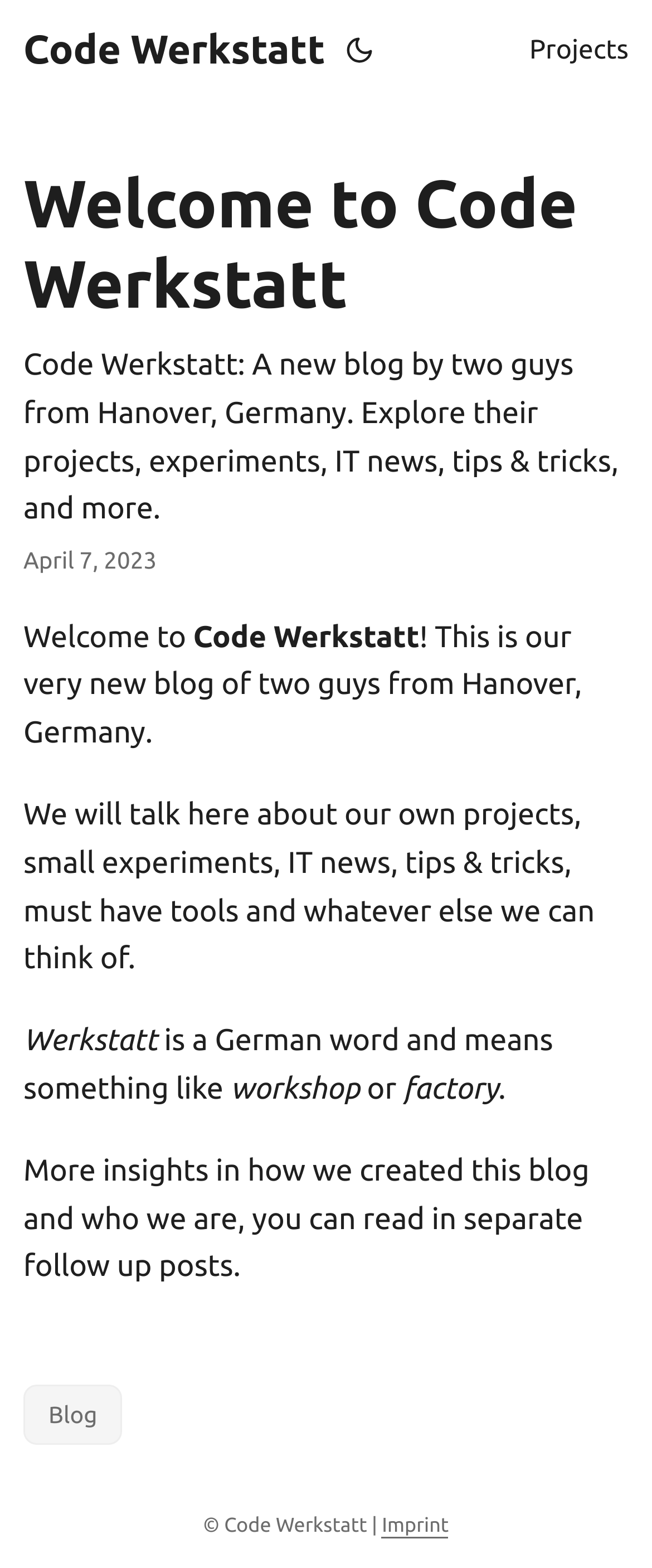Bounding box coordinates are specified in the format (top-left x, top-left y, bottom-right x, bottom-right y). All values are floating point numbers bounded between 0 and 1. Please provide the bounding box coordinate of the region this sentence describes: Imprint

[0.586, 0.966, 0.688, 0.981]